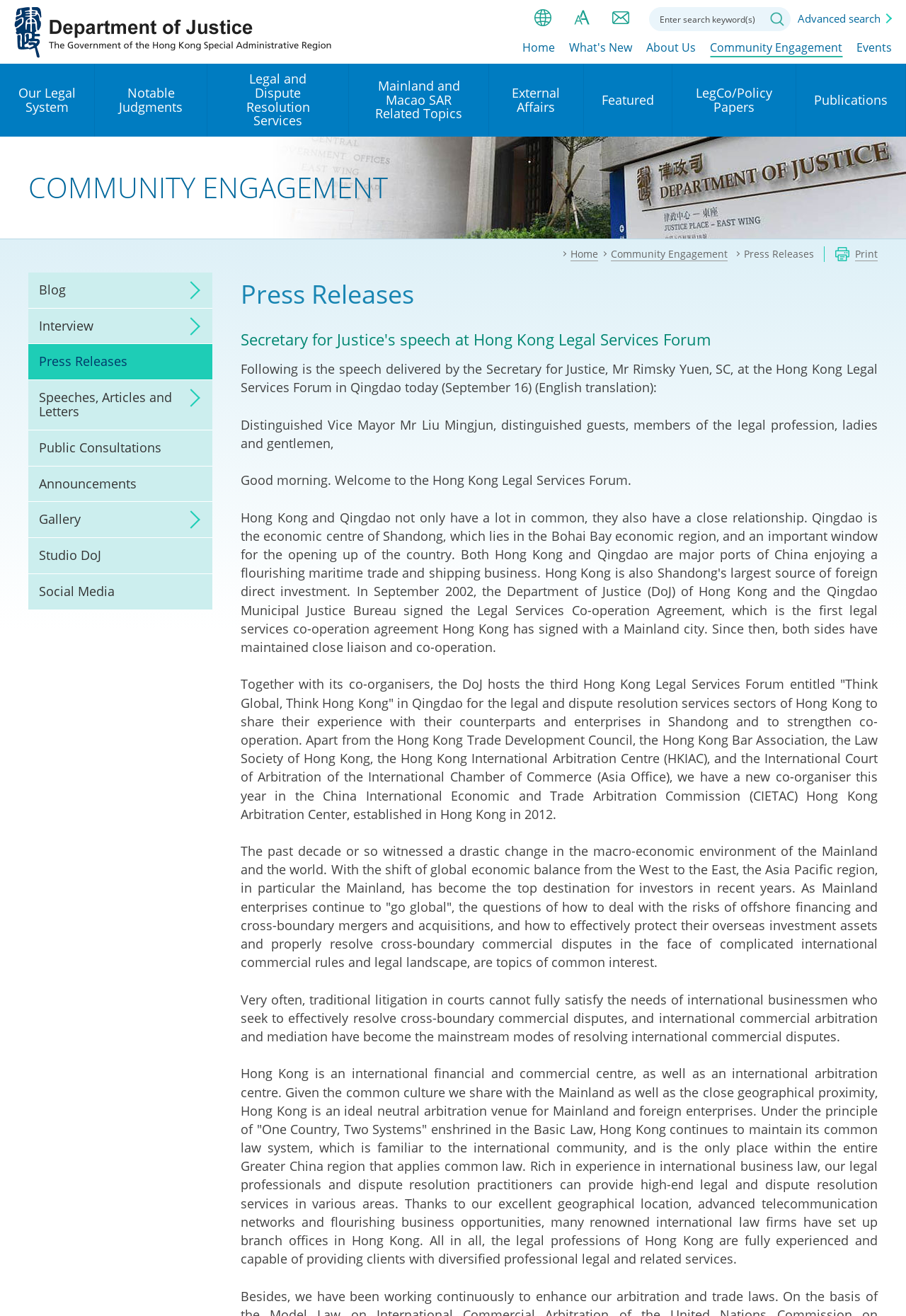Produce a meticulous description of the webpage.

This webpage is from the Department of Justice of the Hong Kong Special Administrative Region, and it appears to be a press release page. At the top, there is a navigation menu with links to various sections, including "Home", "What's New", "About Us", "Community Engagement", "Events", and "Our Legal System". 

Below the navigation menu, there is a search box and a section with links to different languages, font sizes, and contact information. 

The main content of the page is a speech delivered by the Secretary for Justice, Mr. Rimsky Yuen, SC, at the Hong Kong Legal Services Forum in Qingdao. The speech is divided into several paragraphs, and it discusses the importance of Hong Kong as an international arbitration center, particularly for Mainland and foreign enterprises. 

On the left side of the page, there is a menu with links to different sections, including "Press Releases", "Speeches, Articles and Letters", "Public Consultations", "Announcements", "Gallery", and "Studio DoJ". 

At the bottom of the page, there is a link to return to the top of the page.